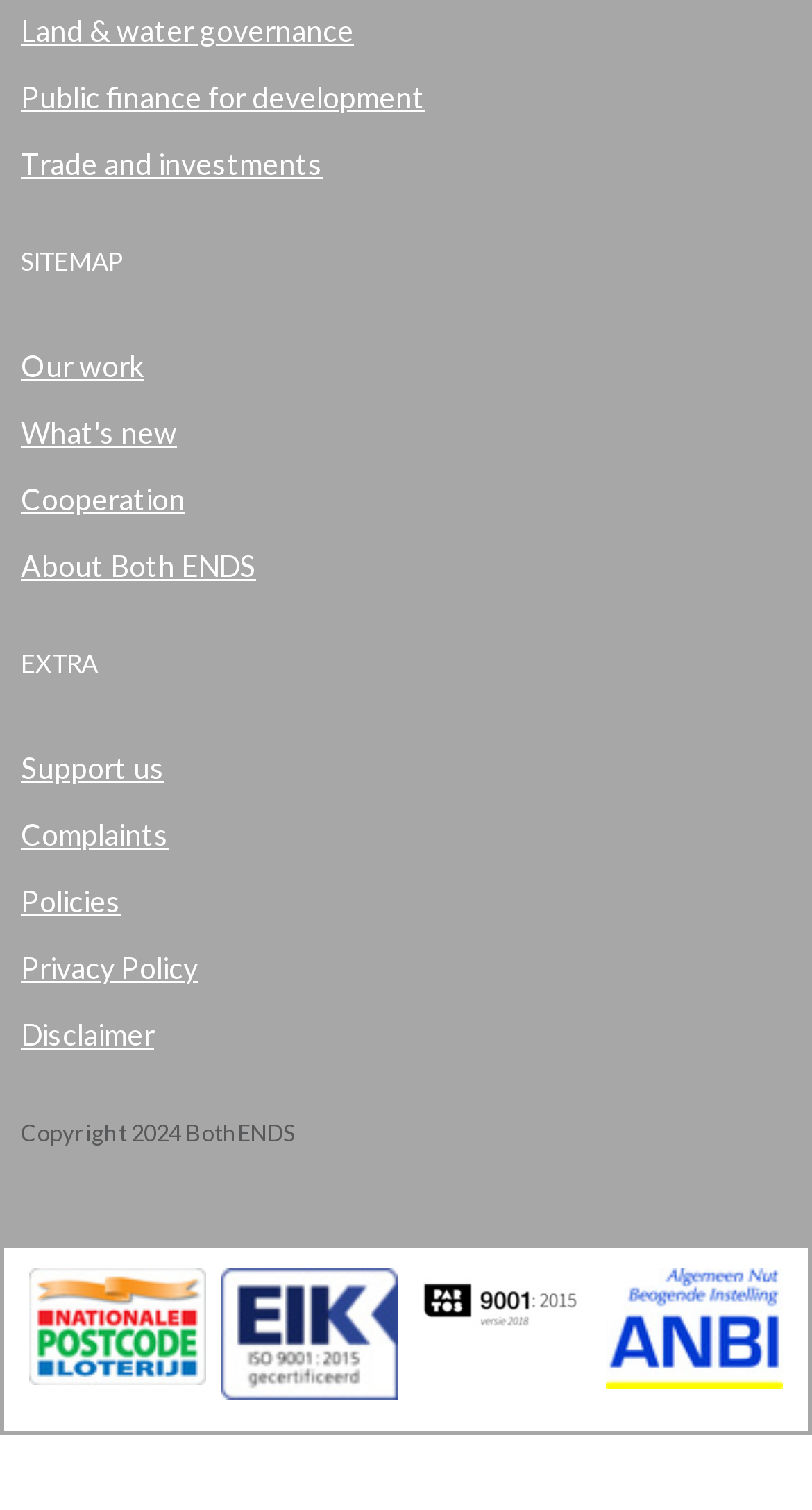What is the last link under 'EXTRA'?
Please provide a single word or phrase based on the screenshot.

Disclaimer